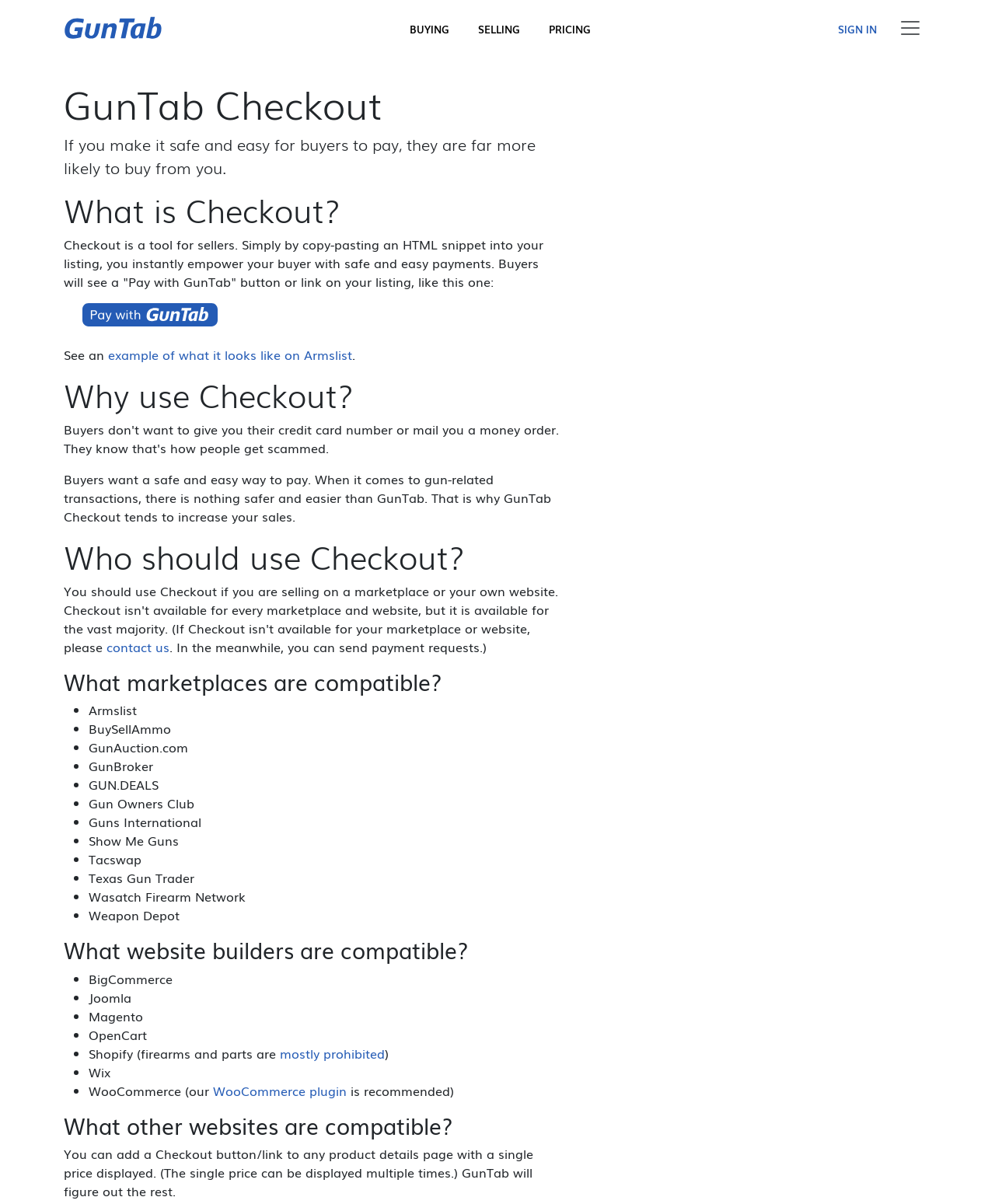Locate the bounding box coordinates of the clickable region necessary to complete the following instruction: "Click the 'WooCommerce plugin' link". Provide the coordinates in the format of four float numbers between 0 and 1, i.e., [left, top, right, bottom].

[0.214, 0.898, 0.348, 0.913]